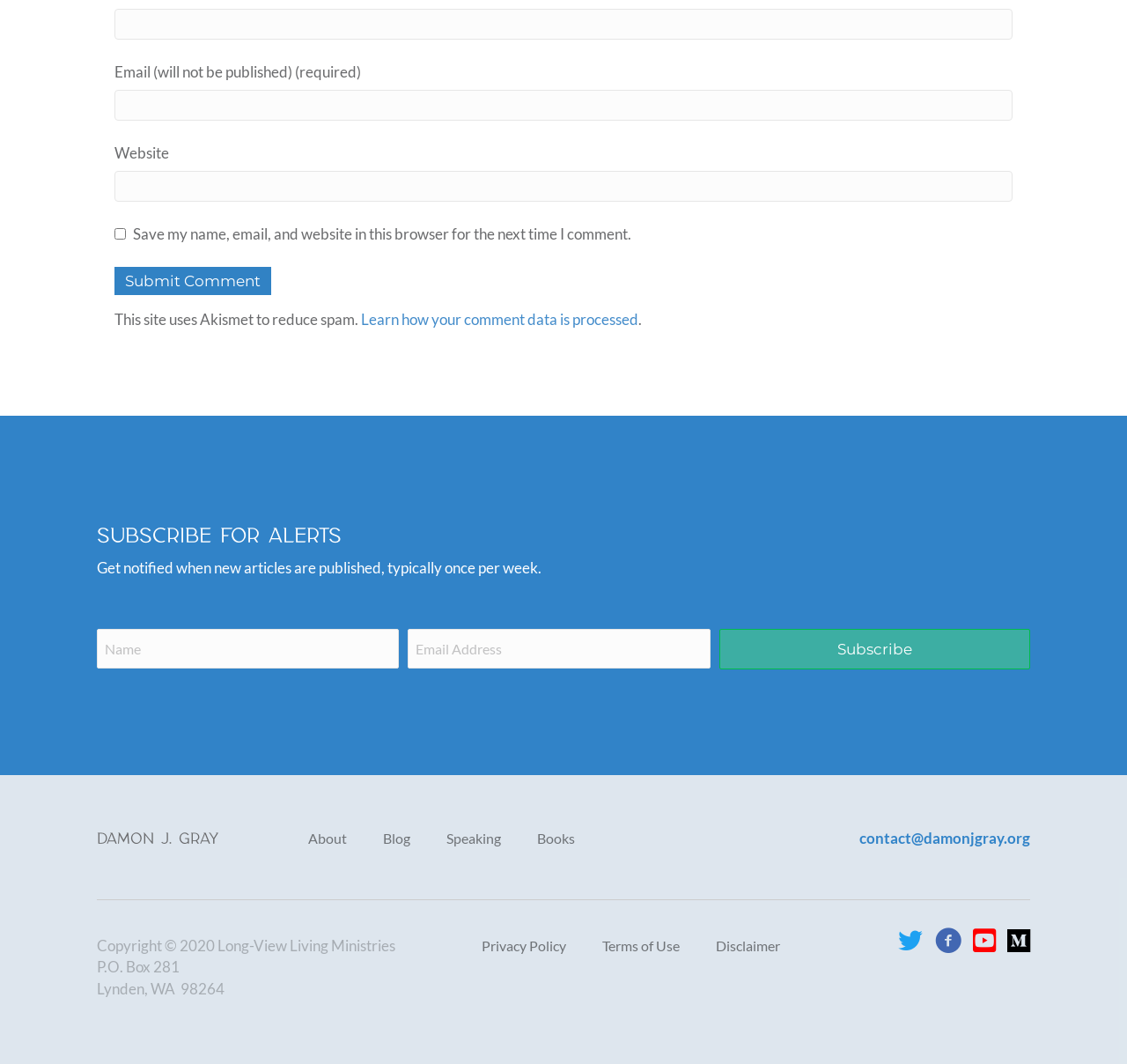Please determine the bounding box coordinates of the section I need to click to accomplish this instruction: "Enter your name".

[0.102, 0.008, 0.898, 0.037]